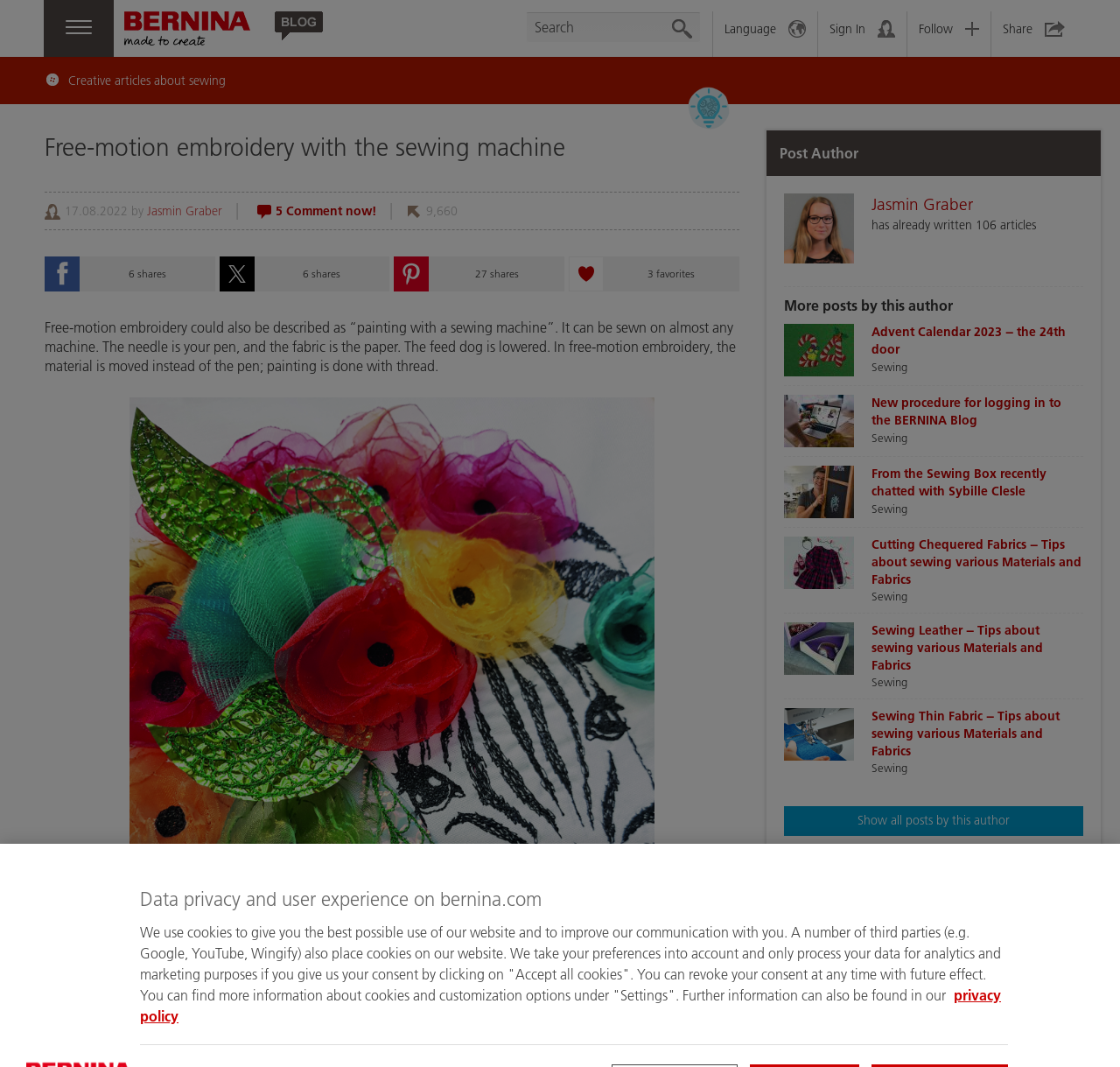Determine the bounding box coordinates for the area you should click to complete the following instruction: "Sign in to the account".

[0.741, 0.019, 0.799, 0.034]